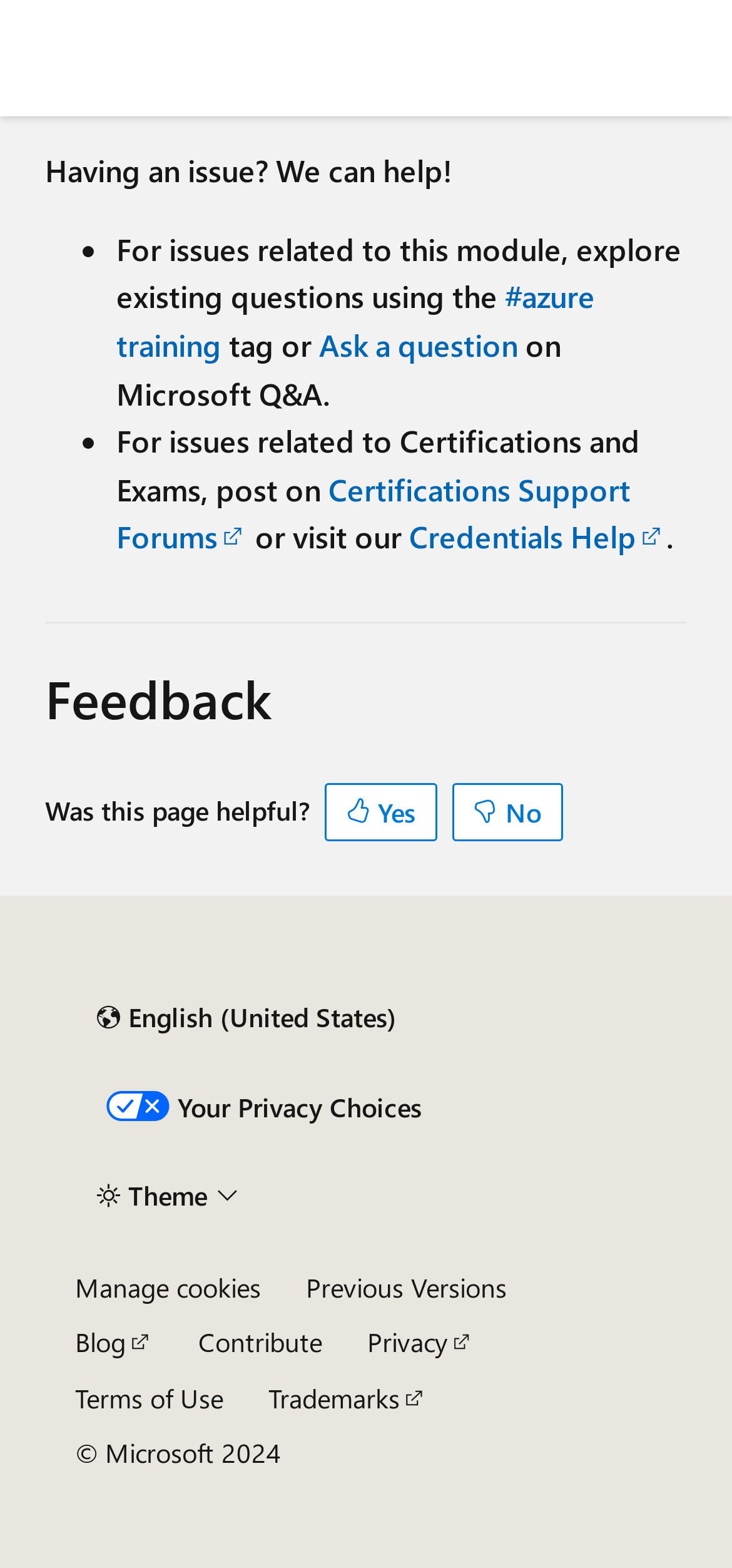Could you find the bounding box coordinates of the clickable area to complete this instruction: "Change theme"?

[0.103, 0.744, 0.356, 0.782]